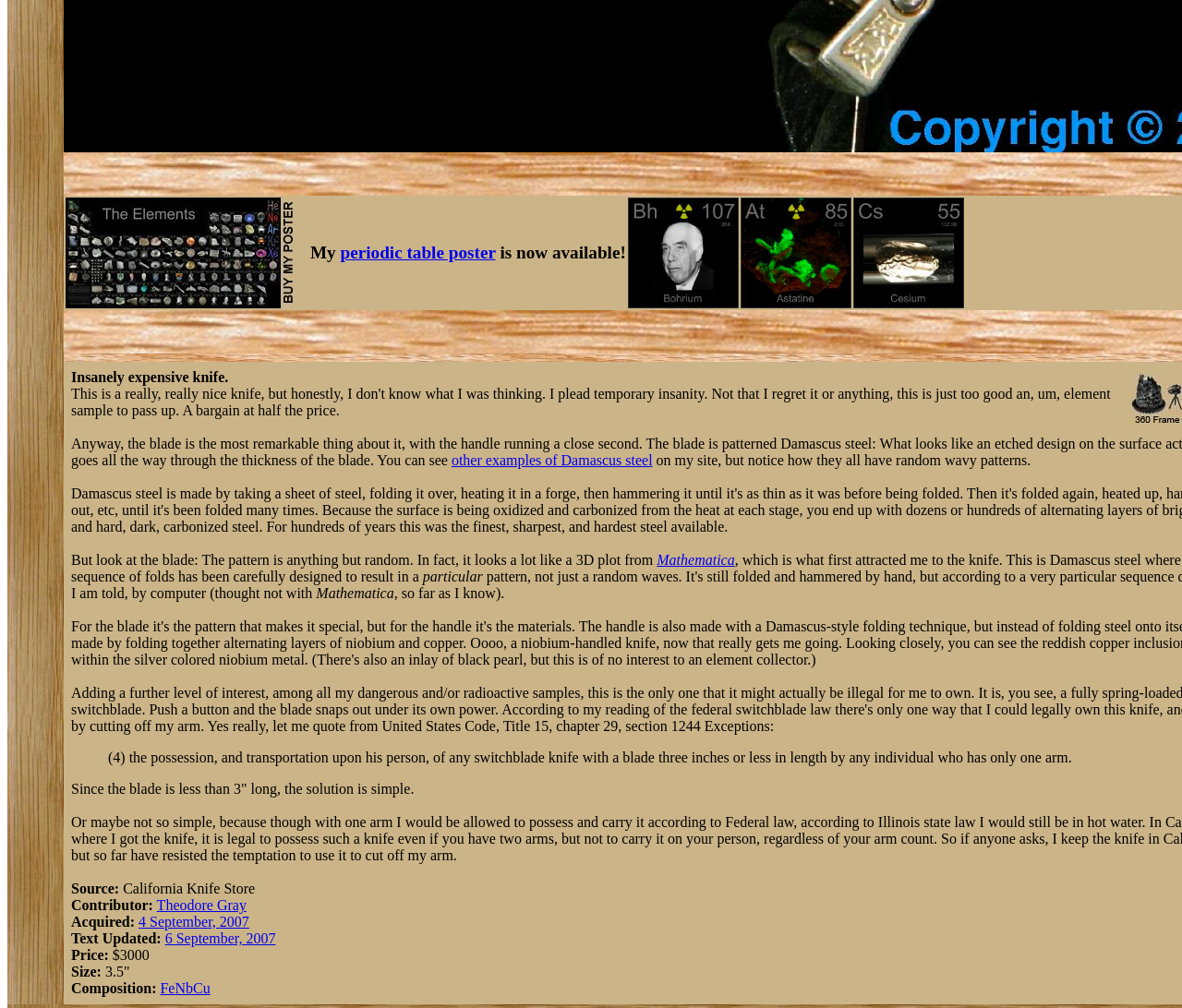Provide the bounding box coordinates of the area you need to click to execute the following instruction: "View the price of the knife".

[0.092, 0.94, 0.126, 0.955]